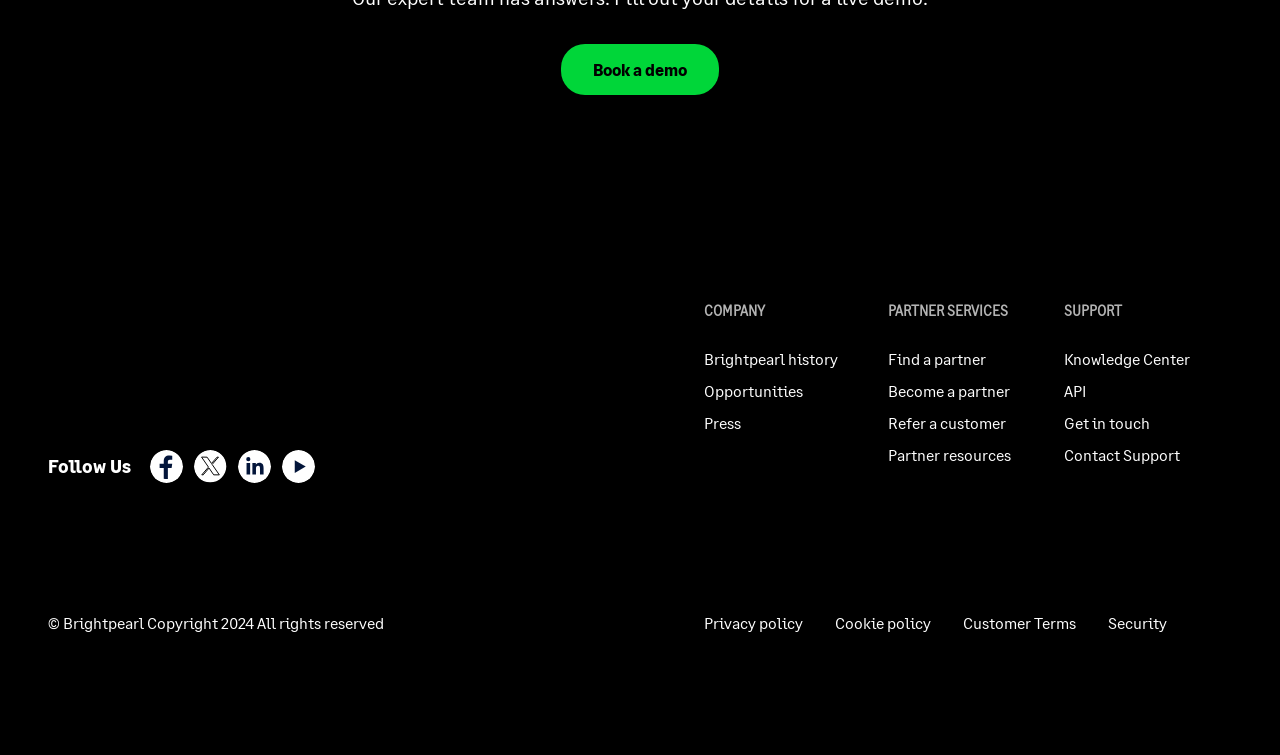Find the bounding box coordinates for the area you need to click to carry out the instruction: "Book a demo". The coordinates should be four float numbers between 0 and 1, indicated as [left, top, right, bottom].

[0.438, 0.058, 0.562, 0.126]